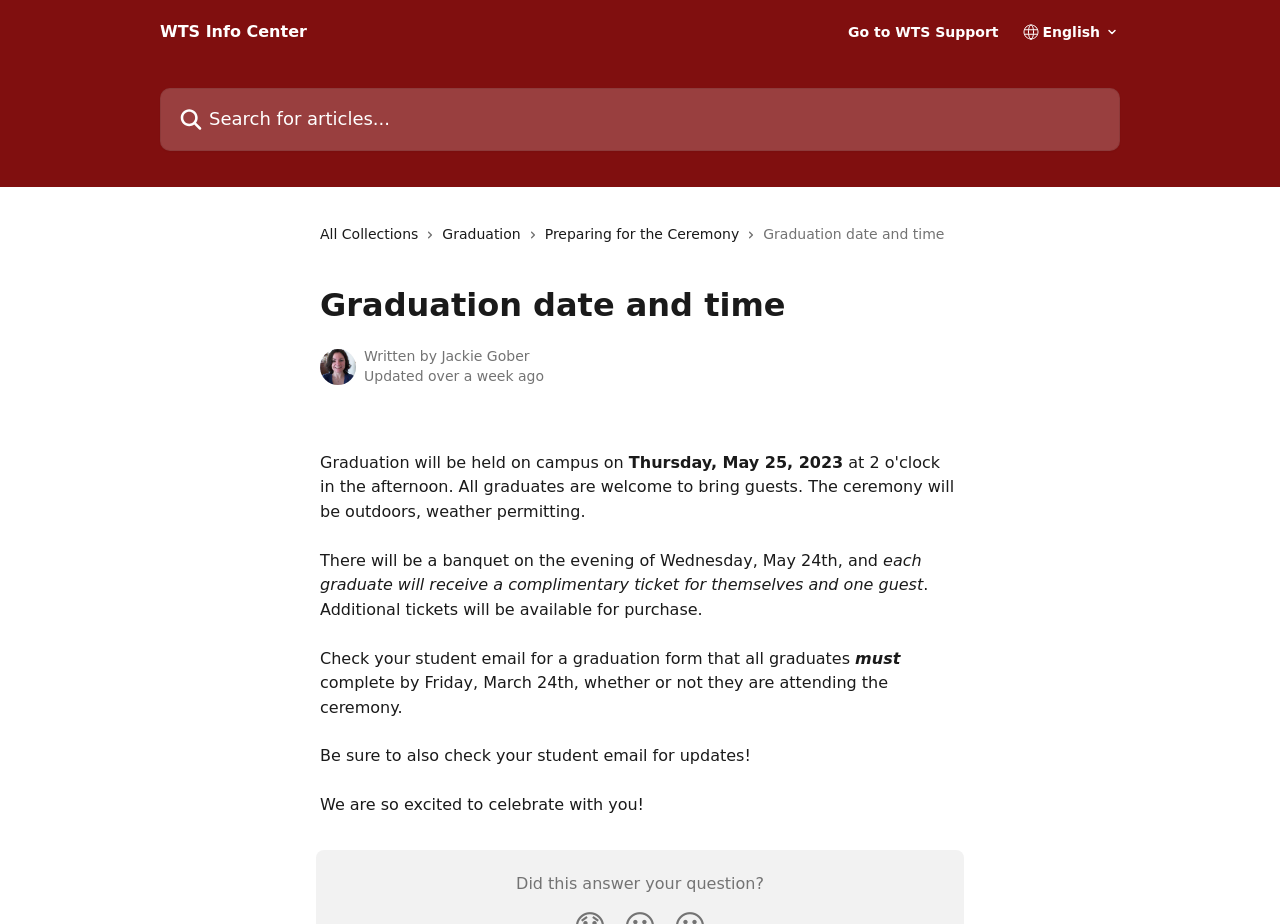Provide a thorough and detailed response to the question by examining the image: 
What is the deadline for completing the graduation form?

I found the answer by reading the article section, where it says 'all graduates must complete by Friday, March 24th, whether or not they are attending the ceremony'.